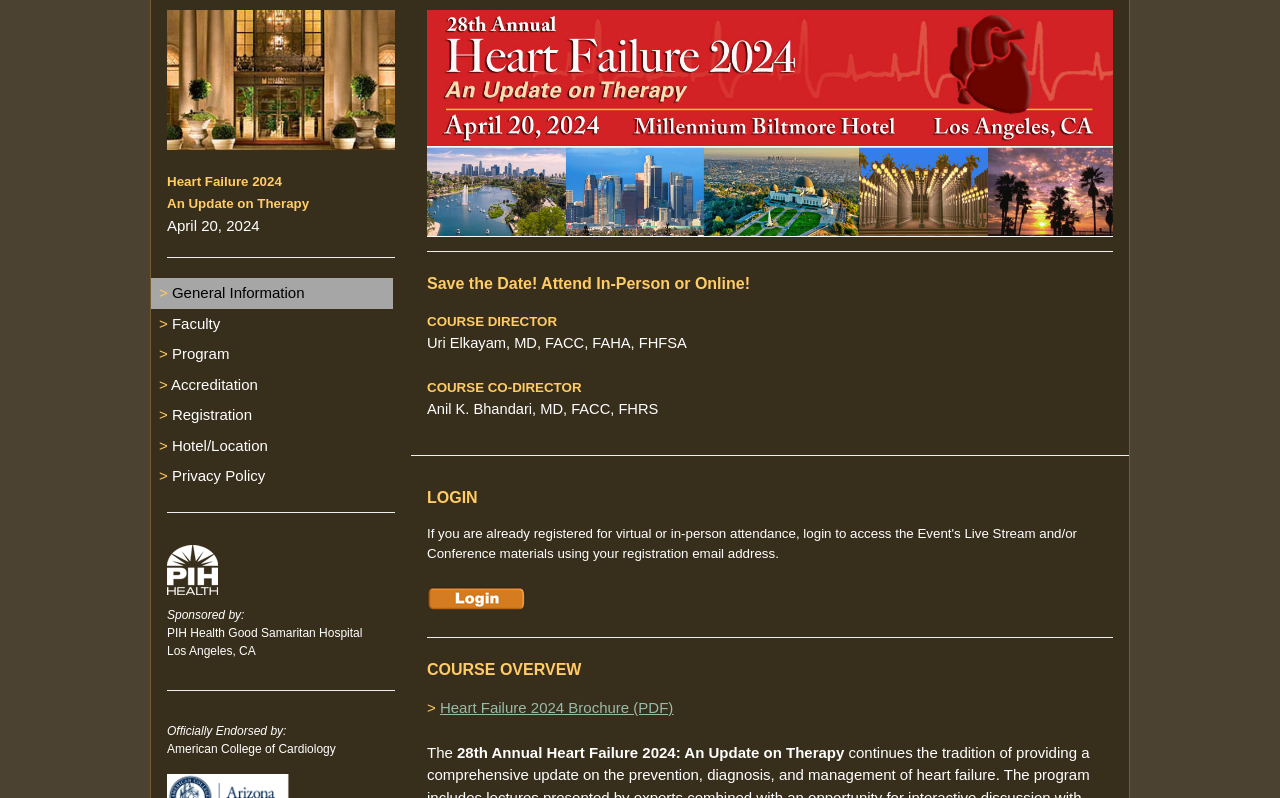Pinpoint the bounding box coordinates of the clickable area needed to execute the instruction: "Click on General Information". The coordinates should be specified as four float numbers between 0 and 1, i.e., [left, top, right, bottom].

[0.118, 0.349, 0.307, 0.387]